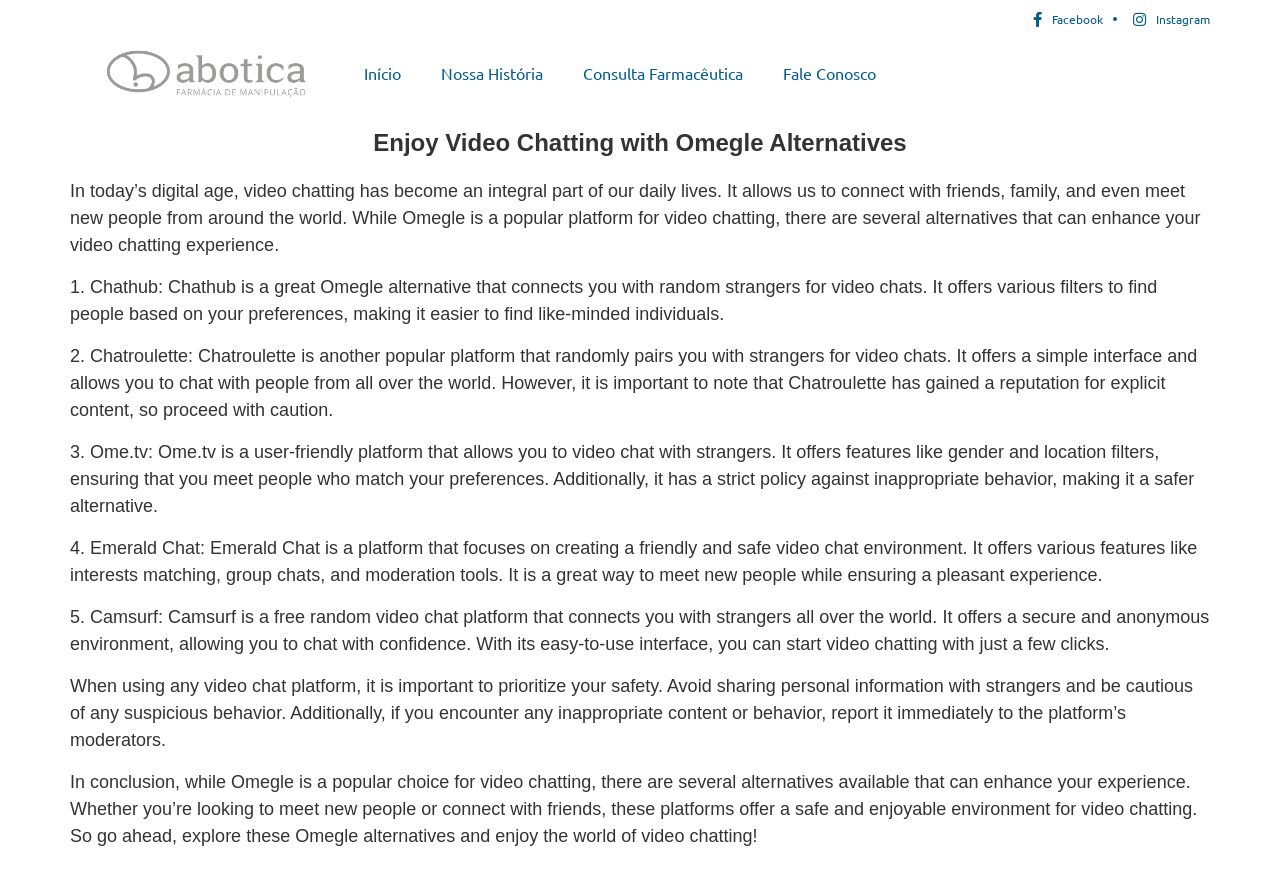How many Omegle alternatives are mentioned?
Provide an in-depth and detailed explanation in response to the question.

The webpage lists five Omegle alternatives, which are Chathub, Chatroulette, Ome.tv, Emerald Chat, and Camsurf. These alternatives are mentioned in the static text elements with IDs 101 to 105.